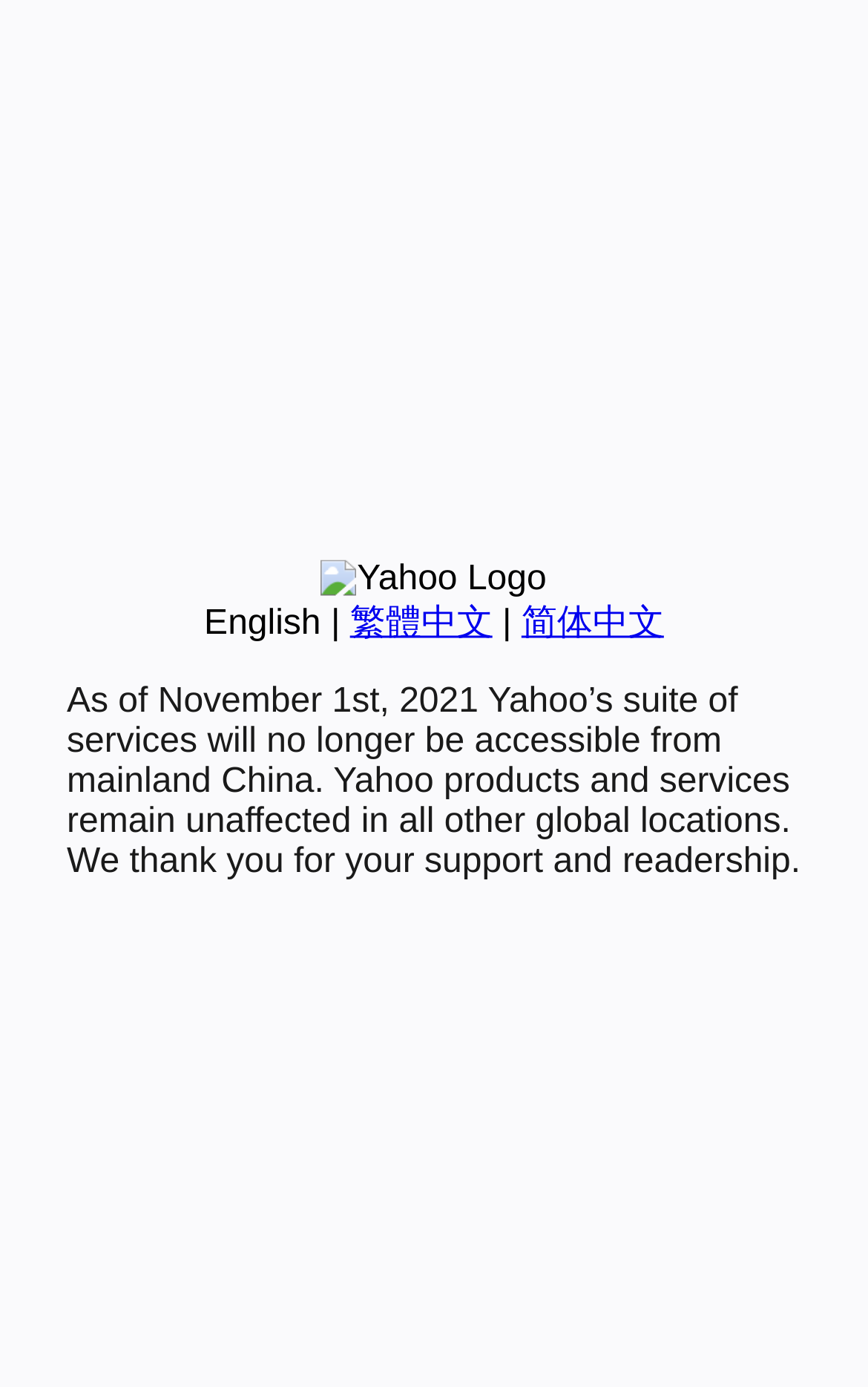Determine the bounding box coordinates of the UI element described by: "繁體中文".

[0.403, 0.436, 0.567, 0.463]